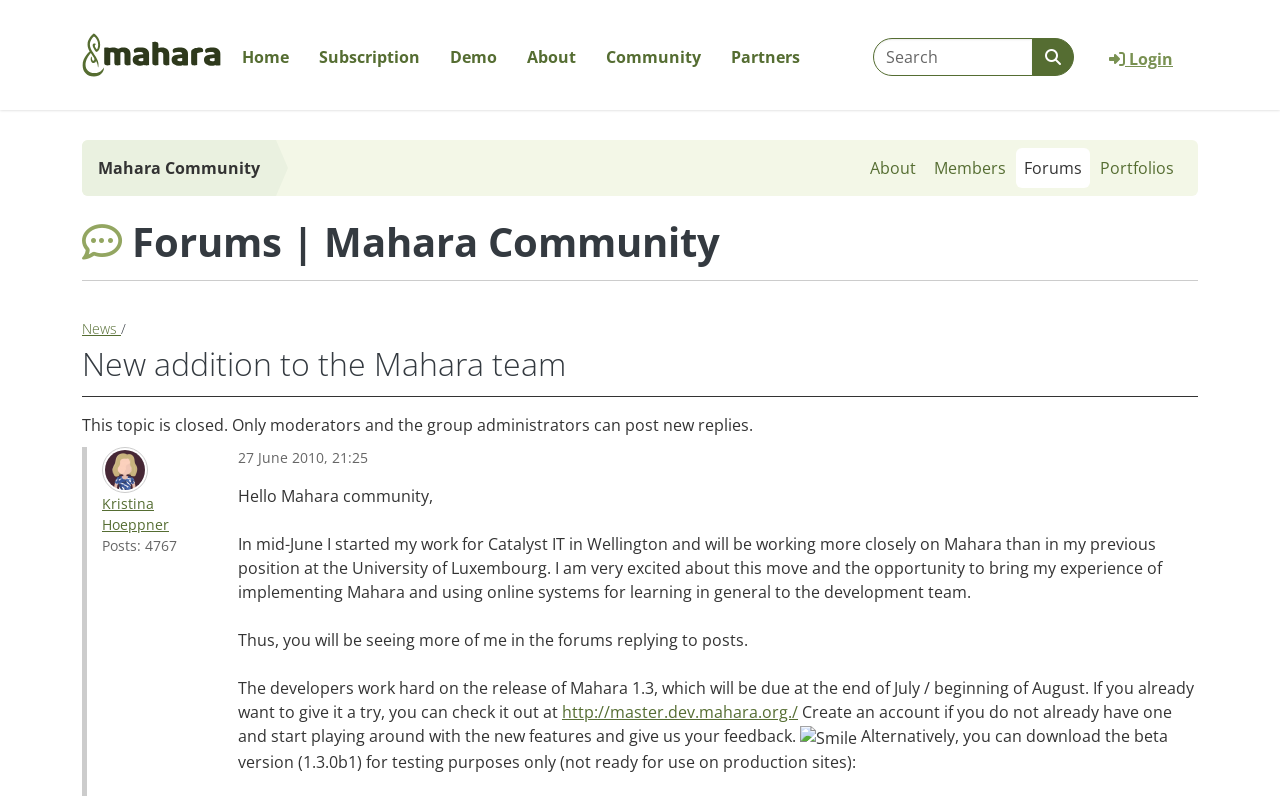What is the expected release date of Mahara 1.3?
Please provide a comprehensive answer based on the information in the image.

In the forum post, I can see a sentence that says 'The developers work hard on the release of Mahara 1.3, which will be due at the end of July / beginning of August.', which suggests that the expected release date of Mahara 1.3 is the end of July or the beginning of August.